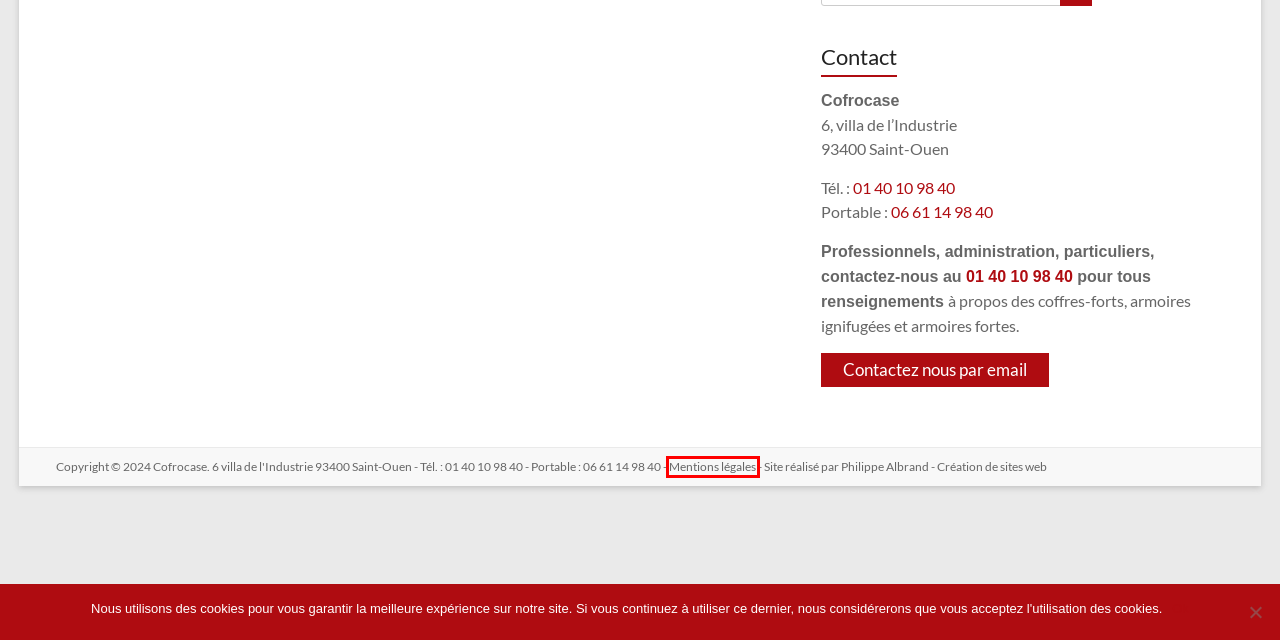A screenshot of a webpage is provided, featuring a red bounding box around a specific UI element. Identify the webpage description that most accurately reflects the new webpage after interacting with the selected element. Here are the candidates:
A. Informations légales | Cofrocase
B. Armoires ignifuges informatique | Cofrocase
C. Armoires fortes | Cofrocase
D. Coffres fort | Cofrocase
E. Cofrocase | Le spécialiste du coffre fort d'occasion
F. Serrure horaire | Cofrocase
G. Armoires ignifuges document | Cofrocase
H. Découvrez nos services pour vos coffres forts d’occasion | Cofrocase

A